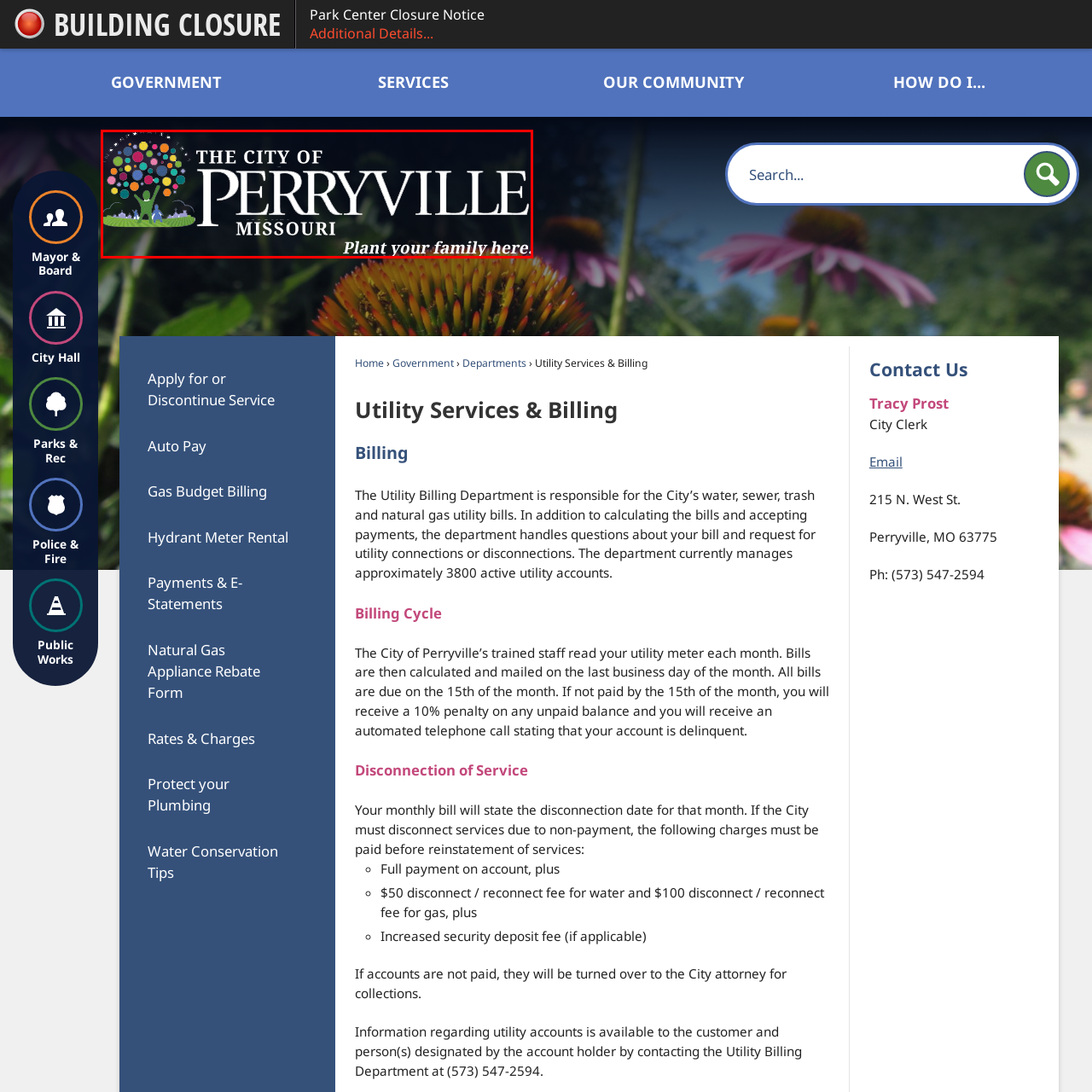Describe the scene captured within the highlighted red boundary in great detail.

The image showcases the official logo of the City of Perryville, Missouri, prominently featuring the city name in bold typography. Above the name, there is a vibrant tree design with multicolored leaves, symbolizing growth and community, alongside silhouettes of families and individuals, representing the city's welcoming environment. The tagline "Plant your family here." suggests a focus on family-friendly living and community values, inviting residents and prospective newcomers to establish their roots in Perryville. The overall design exudes a sense of warmth and inclusivity, reflecting the city's commitment to fostering a nurturing atmosphere for its residents.